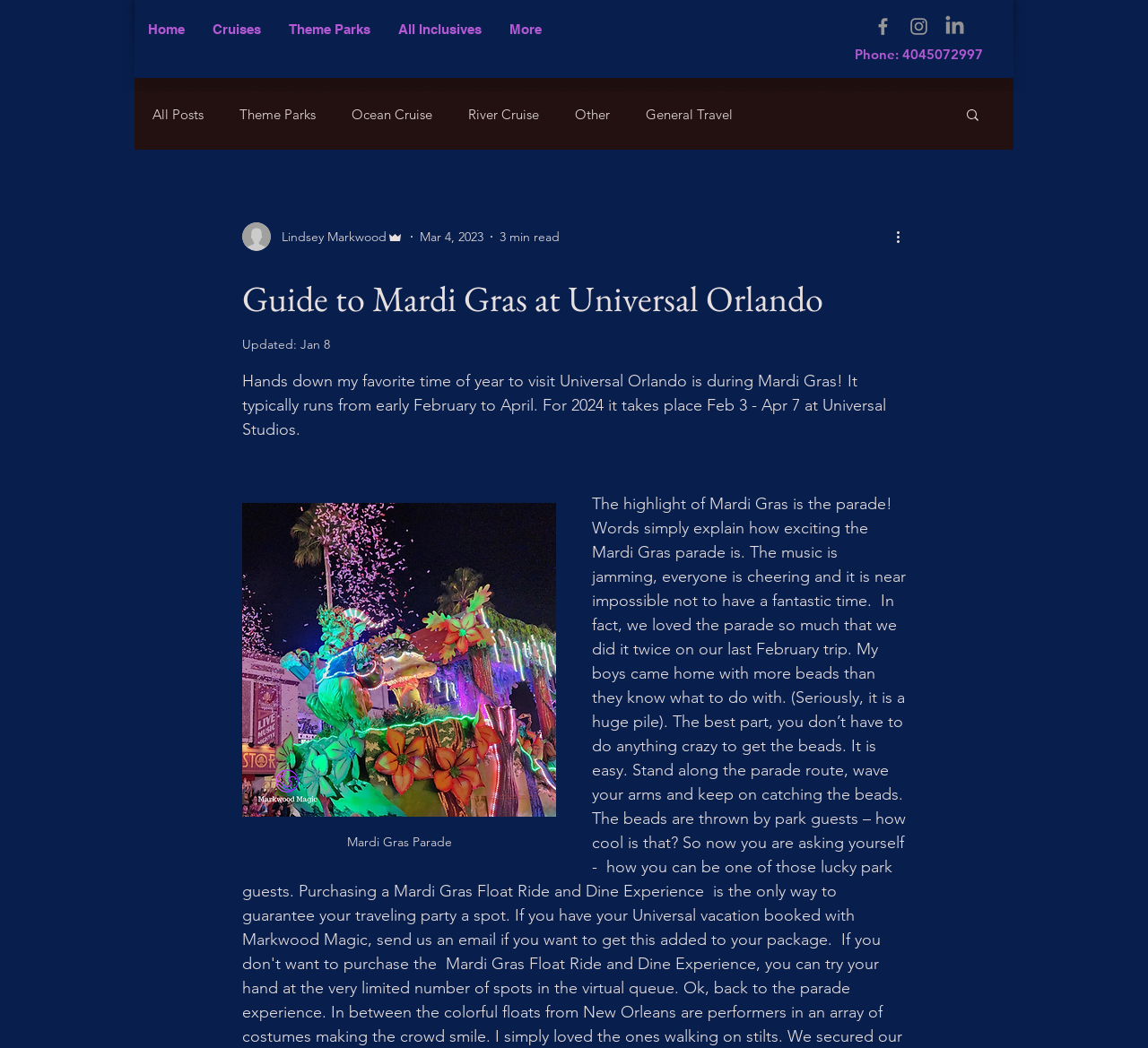Kindly determine the bounding box coordinates for the clickable area to achieve the given instruction: "Check Facebook page".

[0.759, 0.015, 0.779, 0.036]